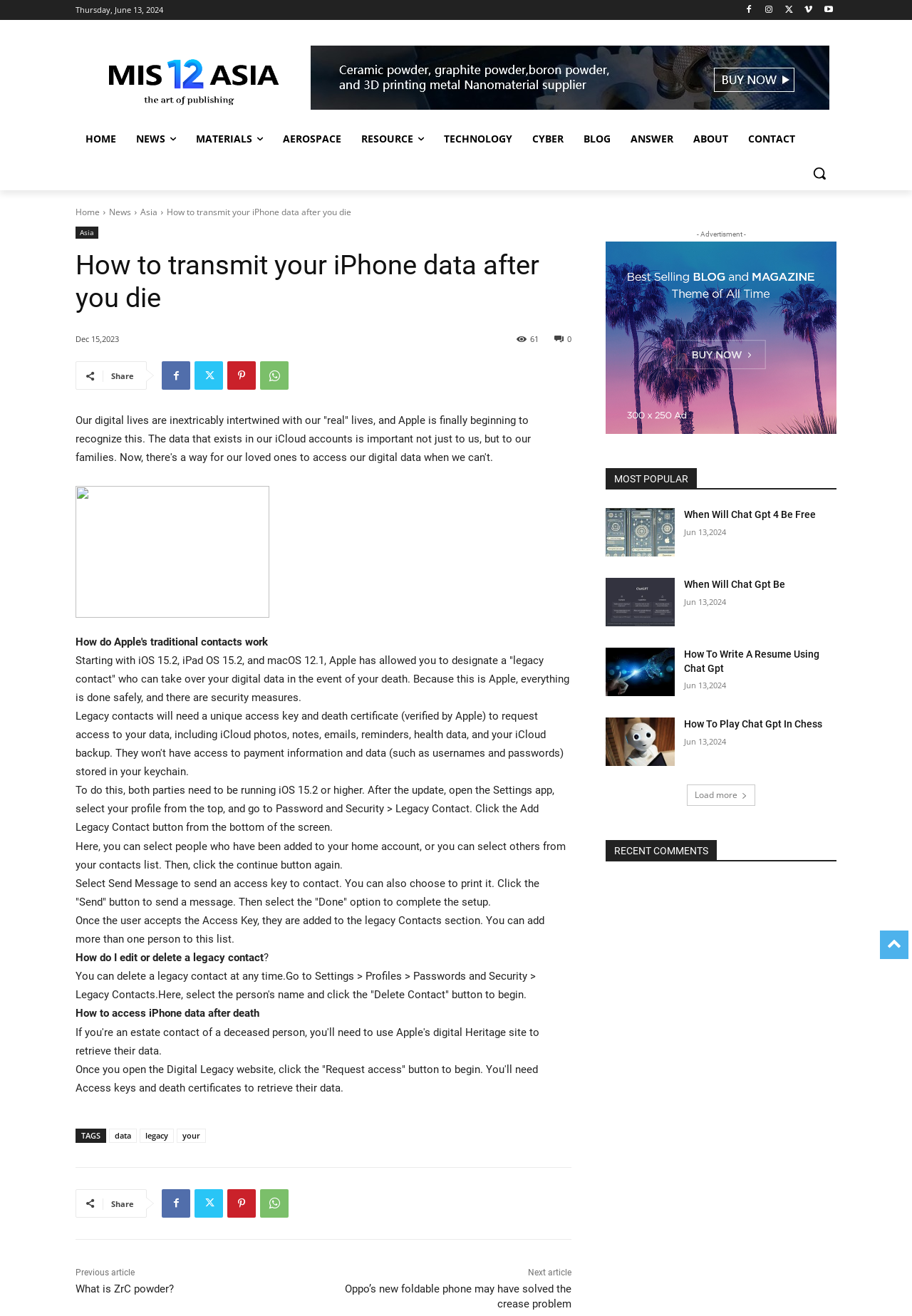Show the bounding box coordinates of the element that should be clicked to complete the task: "Share the article on social media".

[0.177, 0.275, 0.209, 0.296]